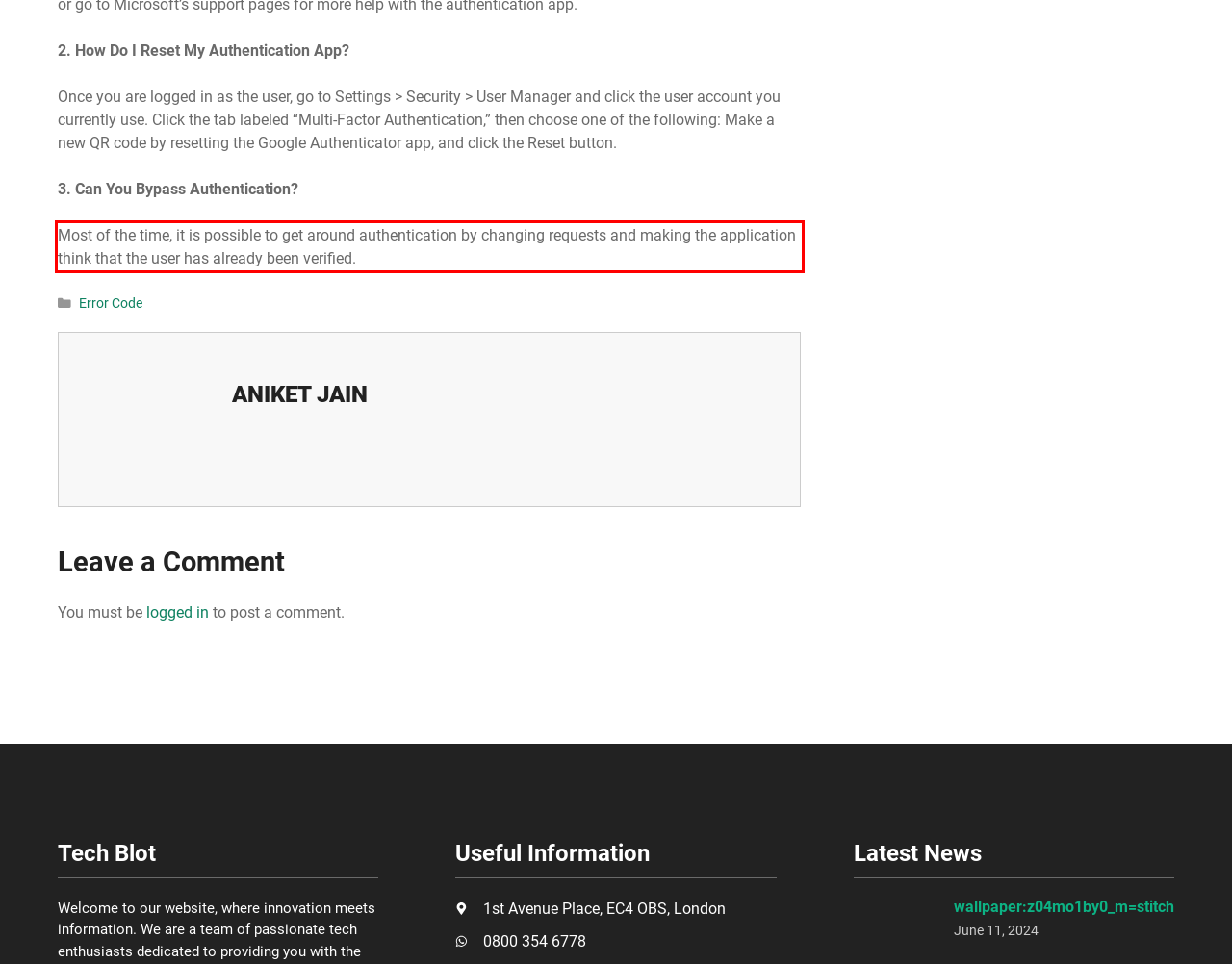Please extract the text content from the UI element enclosed by the red rectangle in the screenshot.

Most of the time, it is possible to get around authentication by changing requests and making the application think that the user has already been verified.